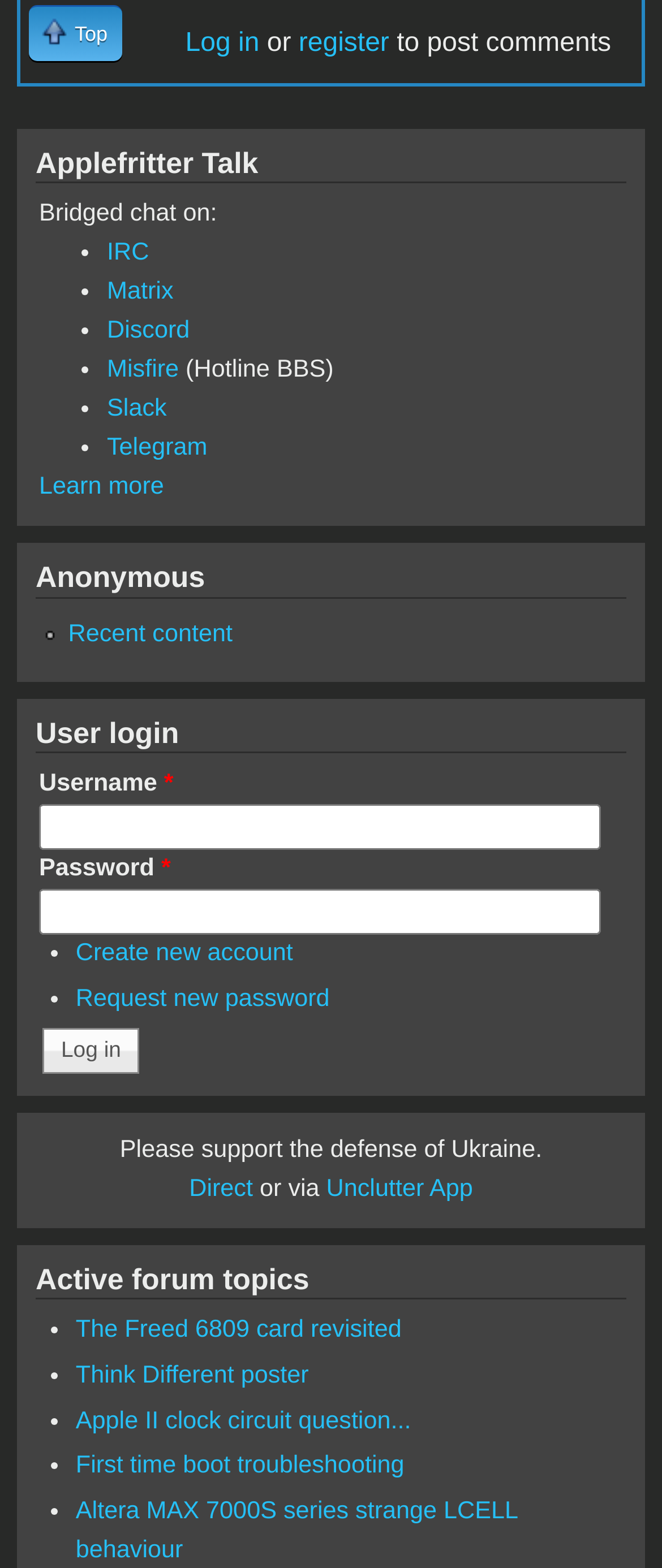Locate the bounding box coordinates of the area where you should click to accomplish the instruction: "Register to post comments".

[0.451, 0.018, 0.588, 0.037]